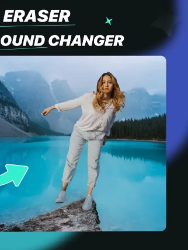What is the purpose of the image?
Refer to the image and respond with a one-word or short-phrase answer.

Promotional